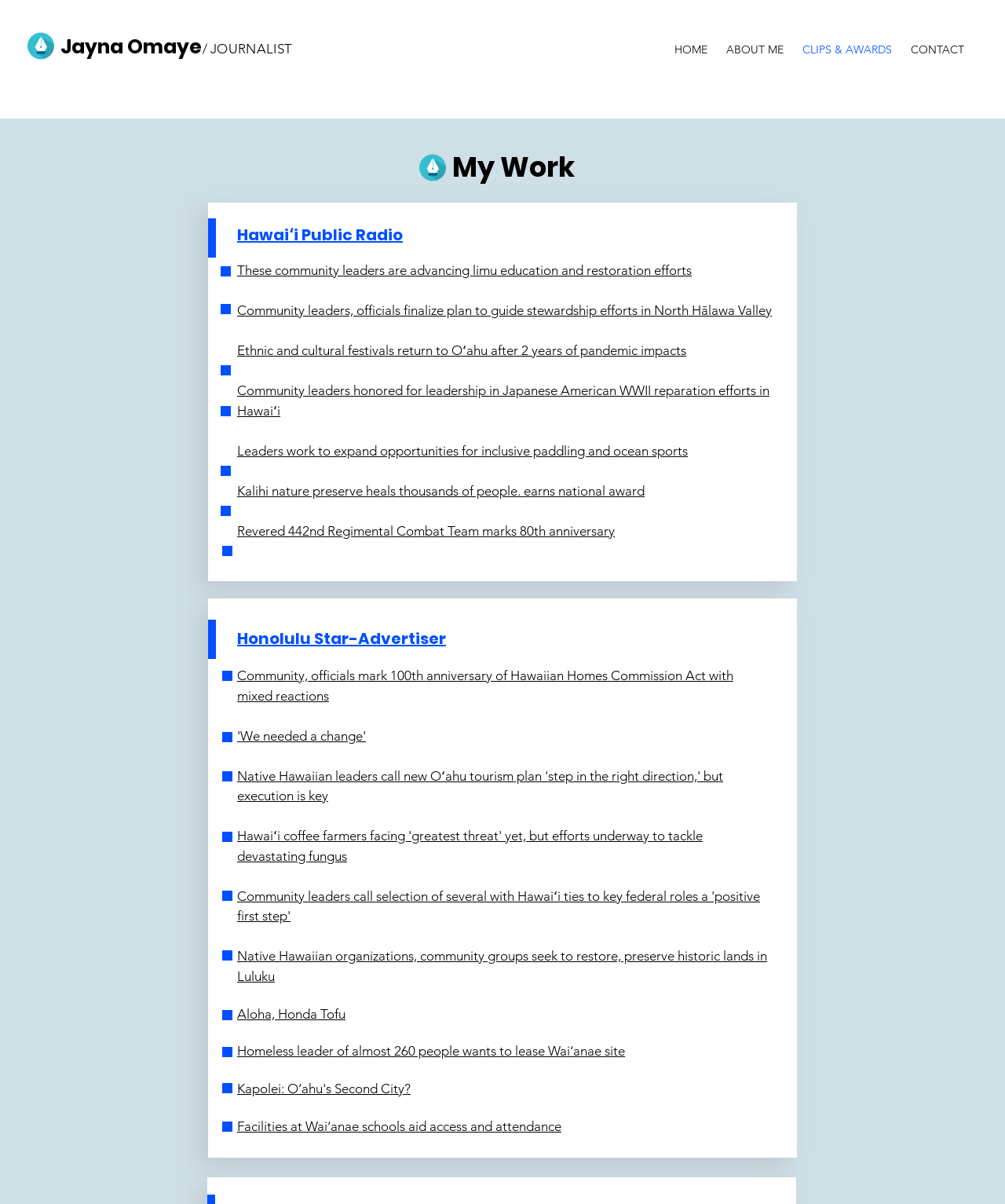Extract the bounding box coordinates for the UI element described as: "'We needed a change'".

[0.236, 0.604, 0.364, 0.617]